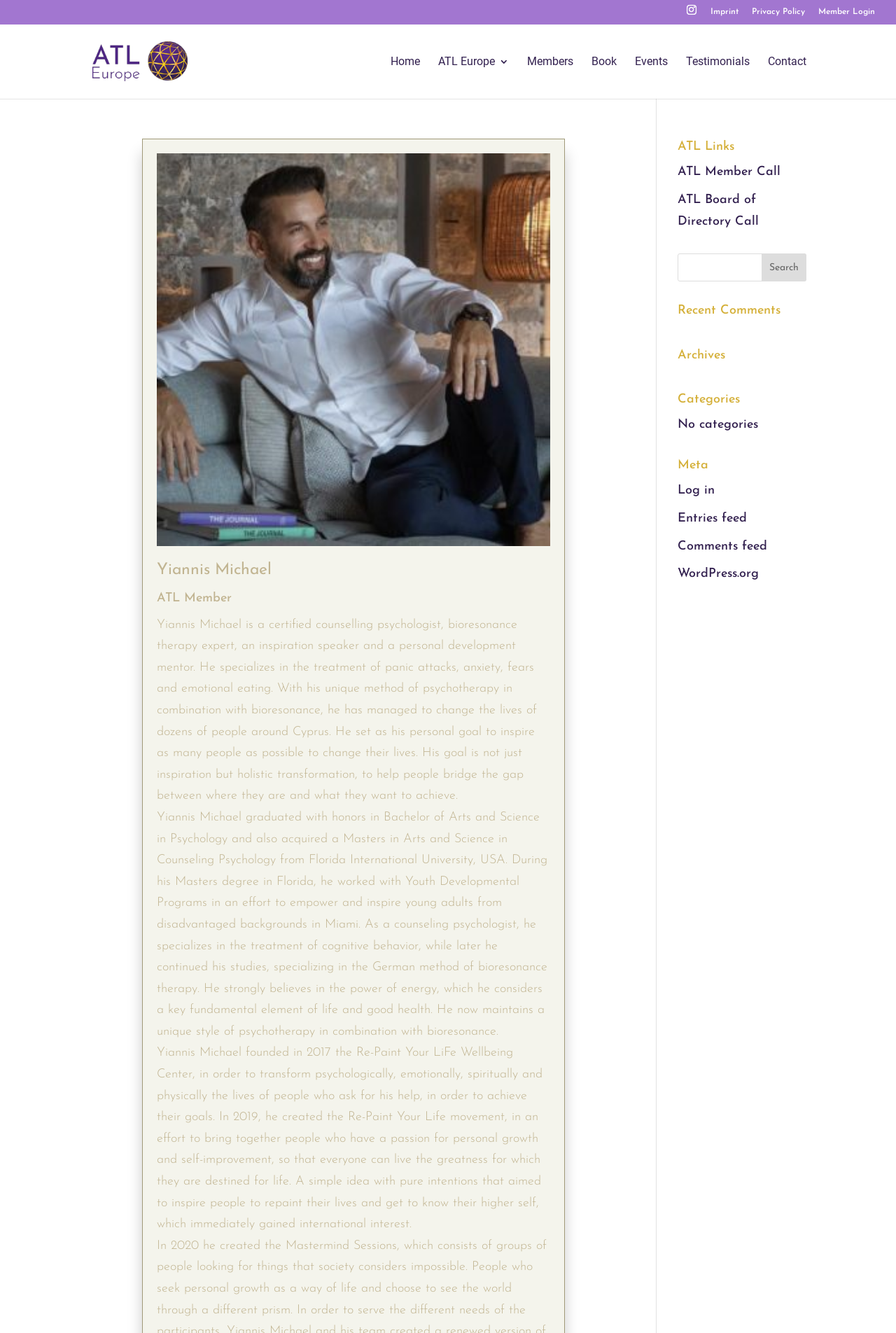Please locate the bounding box coordinates of the element's region that needs to be clicked to follow the instruction: "Read the article about refusal of energy resources from the Russian Federation". The bounding box coordinates should be provided as four float numbers between 0 and 1, i.e., [left, top, right, bottom].

None